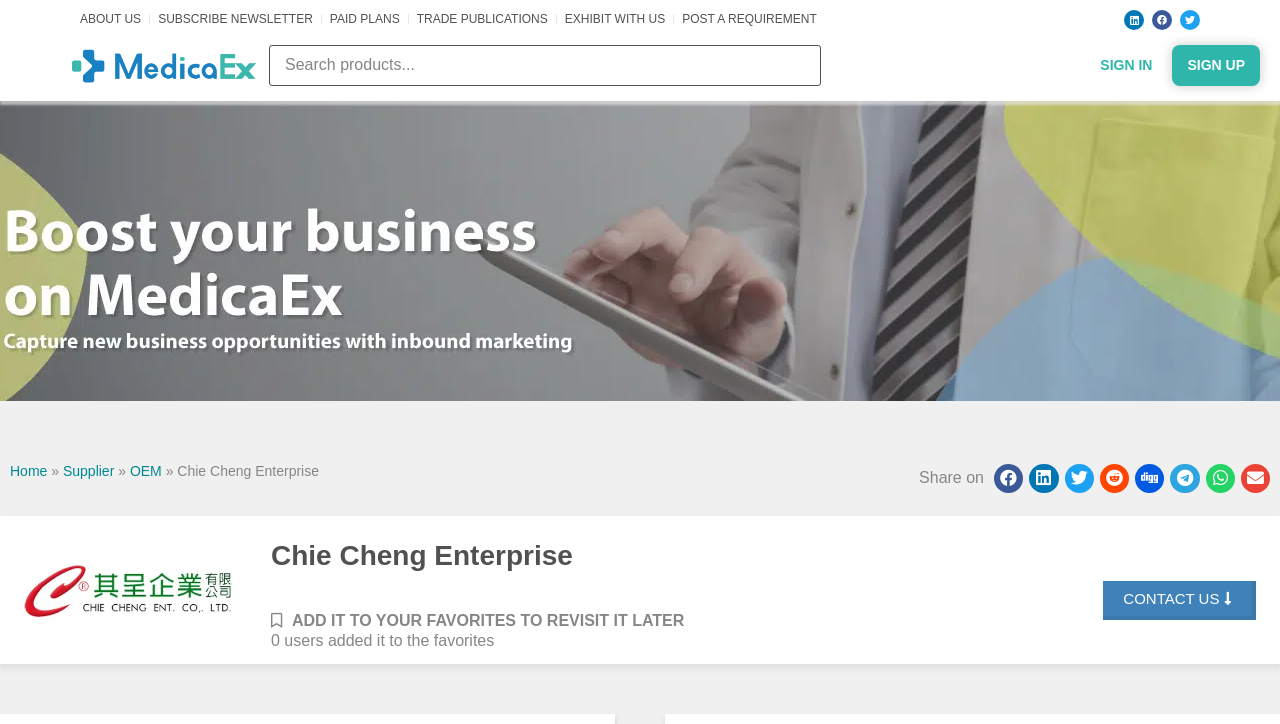Please determine the bounding box coordinates for the element that should be clicked to follow these instructions: "Search for something".

[0.21, 0.062, 0.641, 0.119]